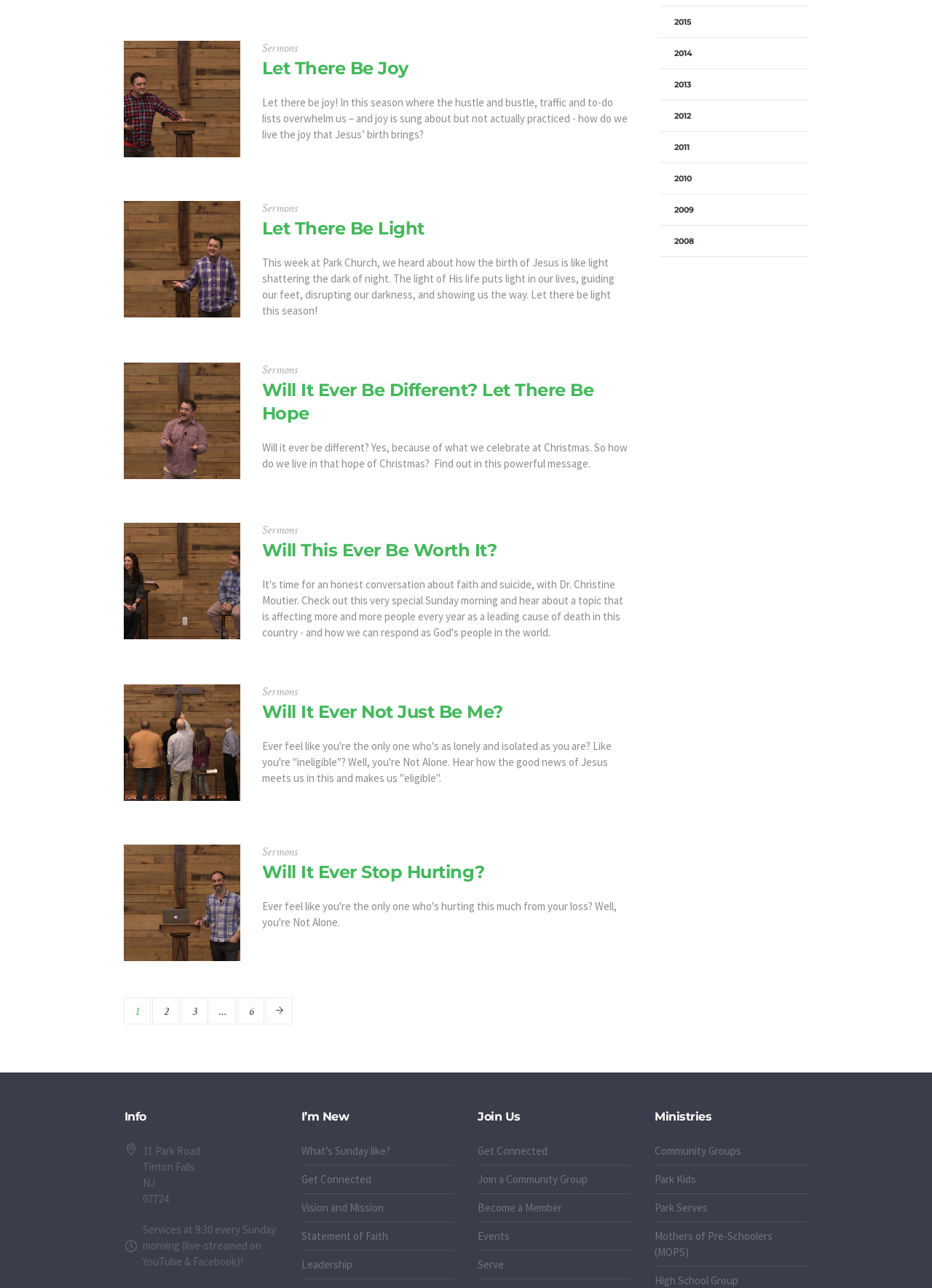Look at the image and write a detailed answer to the question: 
What is the purpose of the links at the bottom of the webpage?

The links at the bottom of the webpage have text like '2015', '2014', etc. which suggests that they are used to navigate to different years, possibly to access sermons from those years.